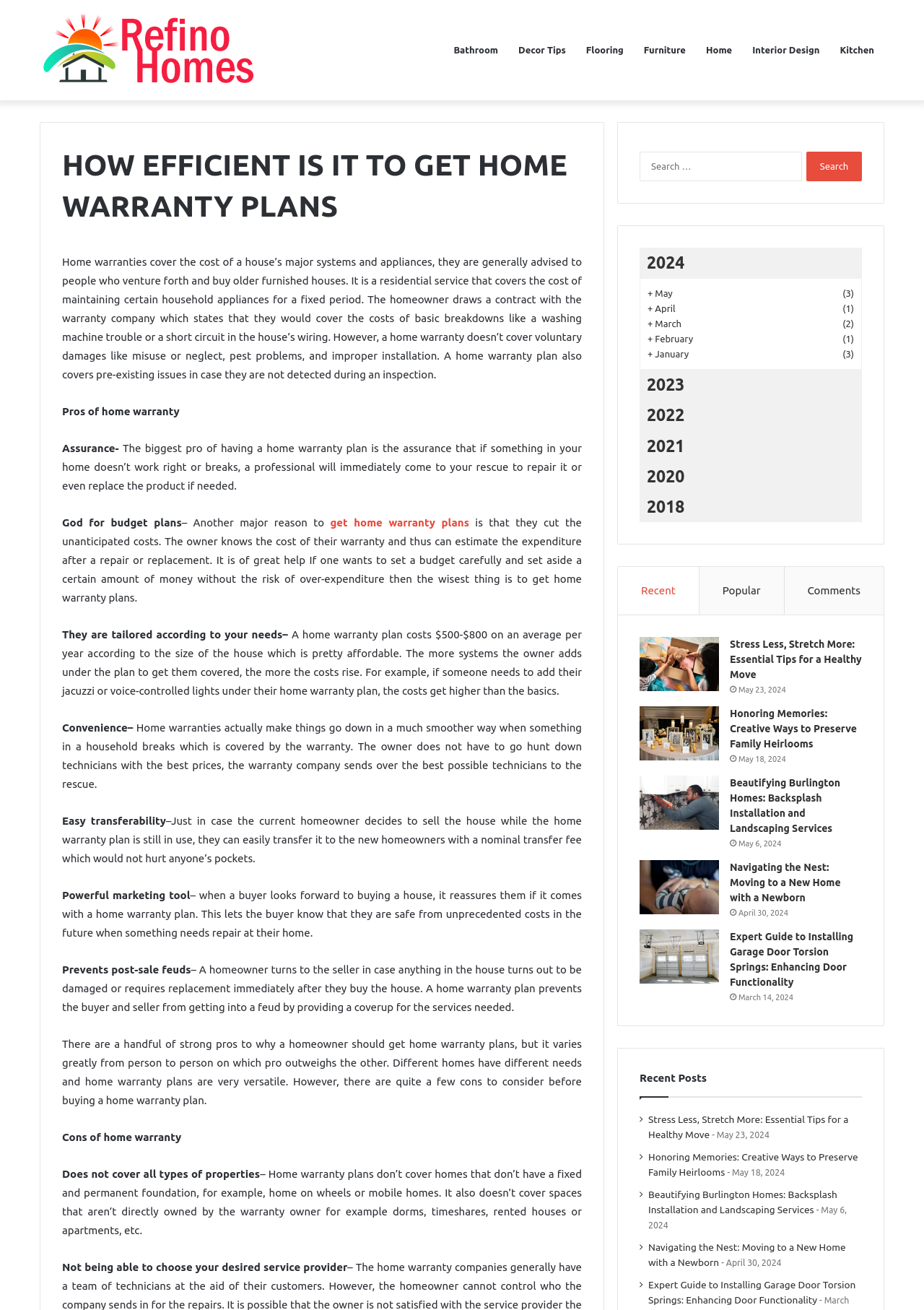Provide an in-depth caption for the contents of the webpage.

This webpage is about home warranties, specifically discussing their efficiency and benefits. At the top, there is a navigation bar with links to different sections of the website, including "Bathroom", "Decor Tips", "Flooring", and more. Below the navigation bar, there is a header with the title "HOW EFFICIENT IS IT TO GET HOME WARRANTY PLANS" in large font.

The main content of the page is divided into sections, starting with an introduction to home warranties, explaining what they are and how they work. This is followed by a section on the pros of home warranties, which includes points such as assurance, budget planning, convenience, and easy transferability. Each point is explained in detail, with supporting text.

After the pros, there is a section on the cons of home warranties, which discusses limitations such as not covering all types of properties and not allowing the choice of service providers.

On the right side of the page, there is a search bar and a list of links to recent posts, including "Stress Less, Stretch More: Essential Tips for a Healthy Move", "Honoring Memories: Creative Ways to Preserve Family Heirlooms", and more. Each post has a date listed below it.

At the bottom of the page, there are links to different years, including 2024, 2023, 2022, and more, which likely lead to archives of posts from those years. There are also links to sort posts by "Recent", "Popular", and "Comments".